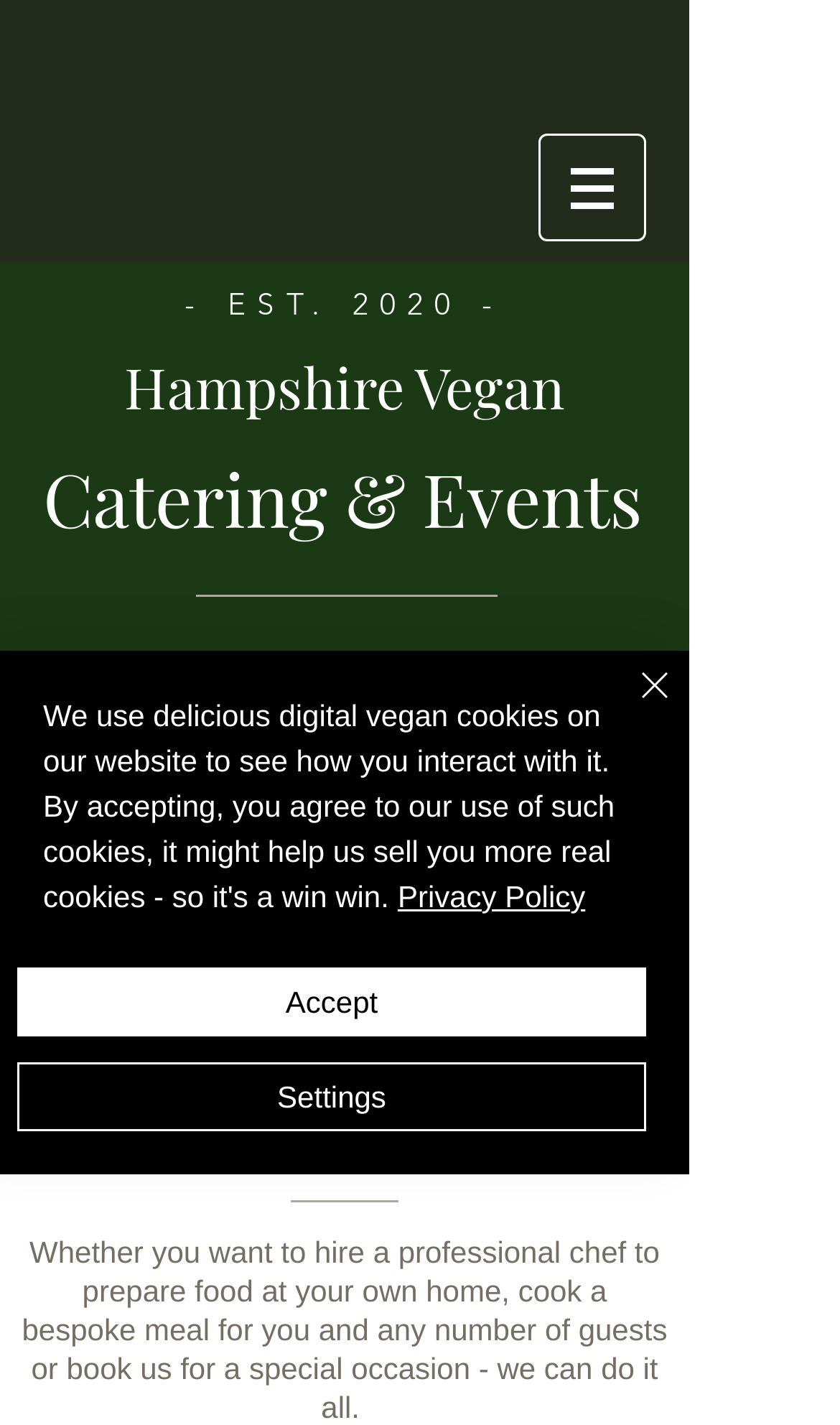Bounding box coordinates should be in the format (top-left x, top-left y, bottom-right x, bottom-right y) and all values should be floating point numbers between 0 and 1. Determine the bounding box coordinate for the UI element described as: Privacy Policy

[0.473, 0.617, 0.697, 0.641]